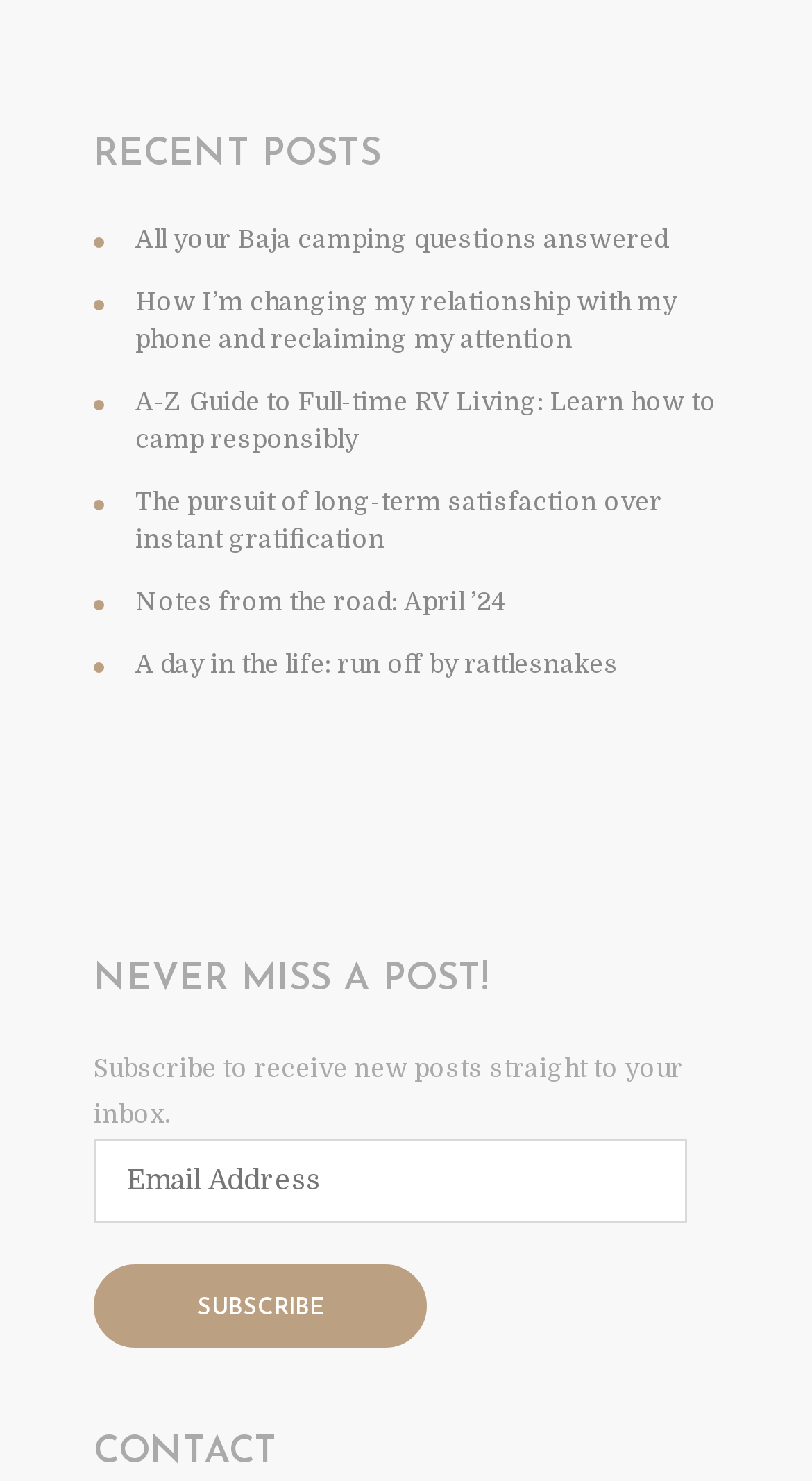Please locate the bounding box coordinates of the element's region that needs to be clicked to follow the instruction: "Read recent post about Baja camping". The bounding box coordinates should be provided as four float numbers between 0 and 1, i.e., [left, top, right, bottom].

[0.167, 0.152, 0.823, 0.174]